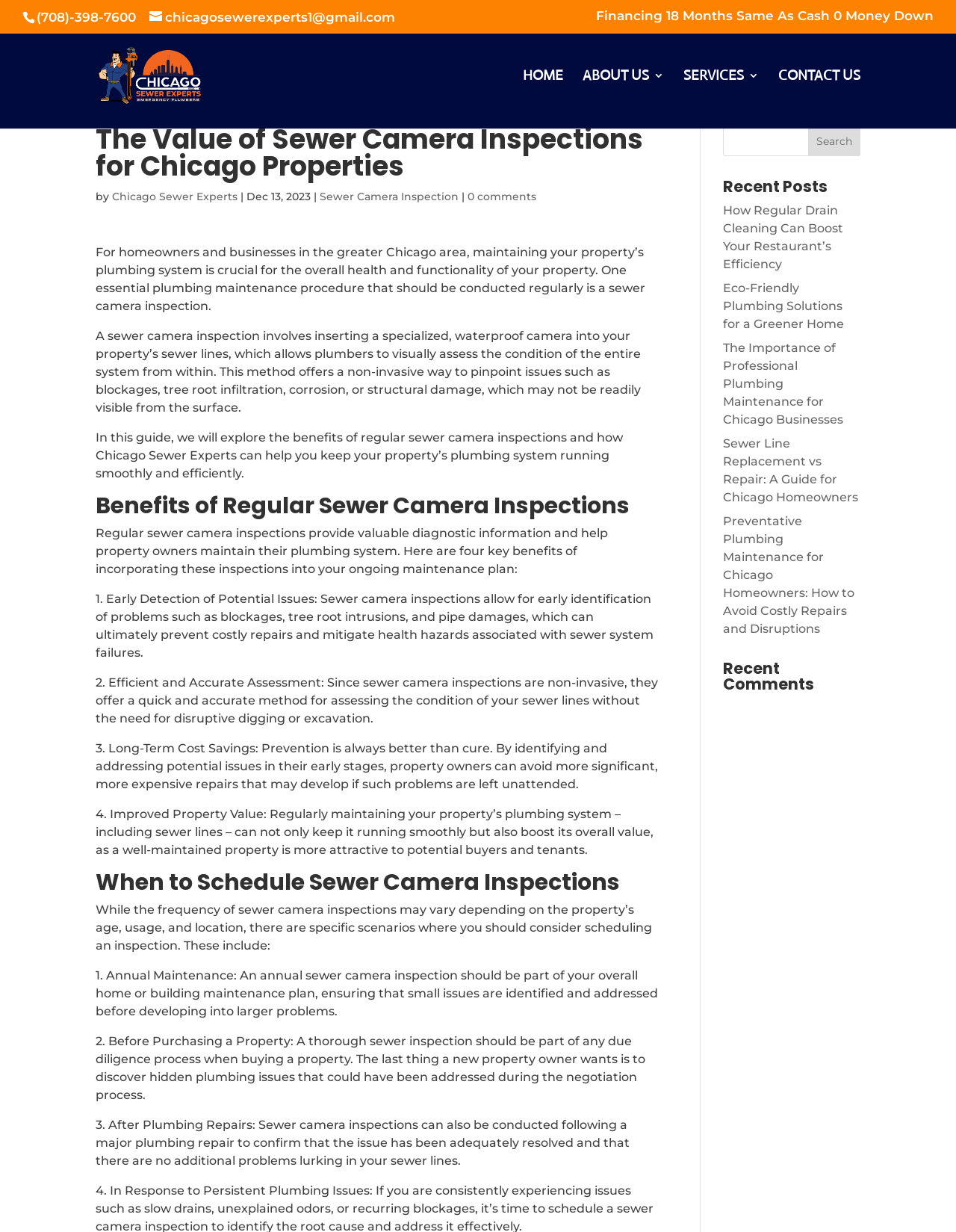Please determine the bounding box coordinates of the section I need to click to accomplish this instruction: "Call the phone number".

[0.038, 0.008, 0.146, 0.02]